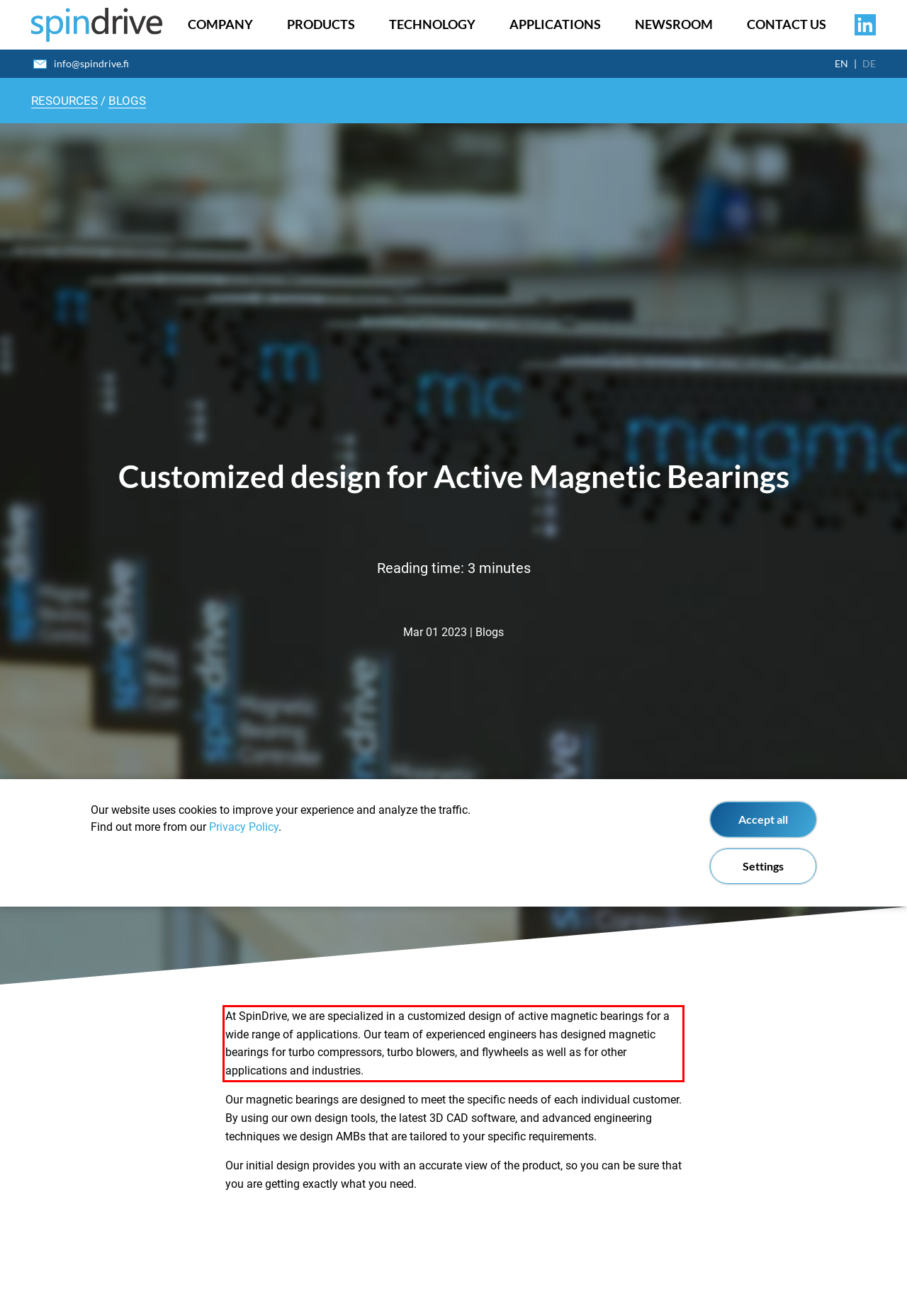Identify and extract the text within the red rectangle in the screenshot of the webpage.

At SpinDrive, we are specialized in a customized design of active magnetic bearings for a wide range of applications. Our team of experienced engineers has designed magnetic bearings for turbo compressors, turbo blowers, and flywheels as well as for other applications and industries.